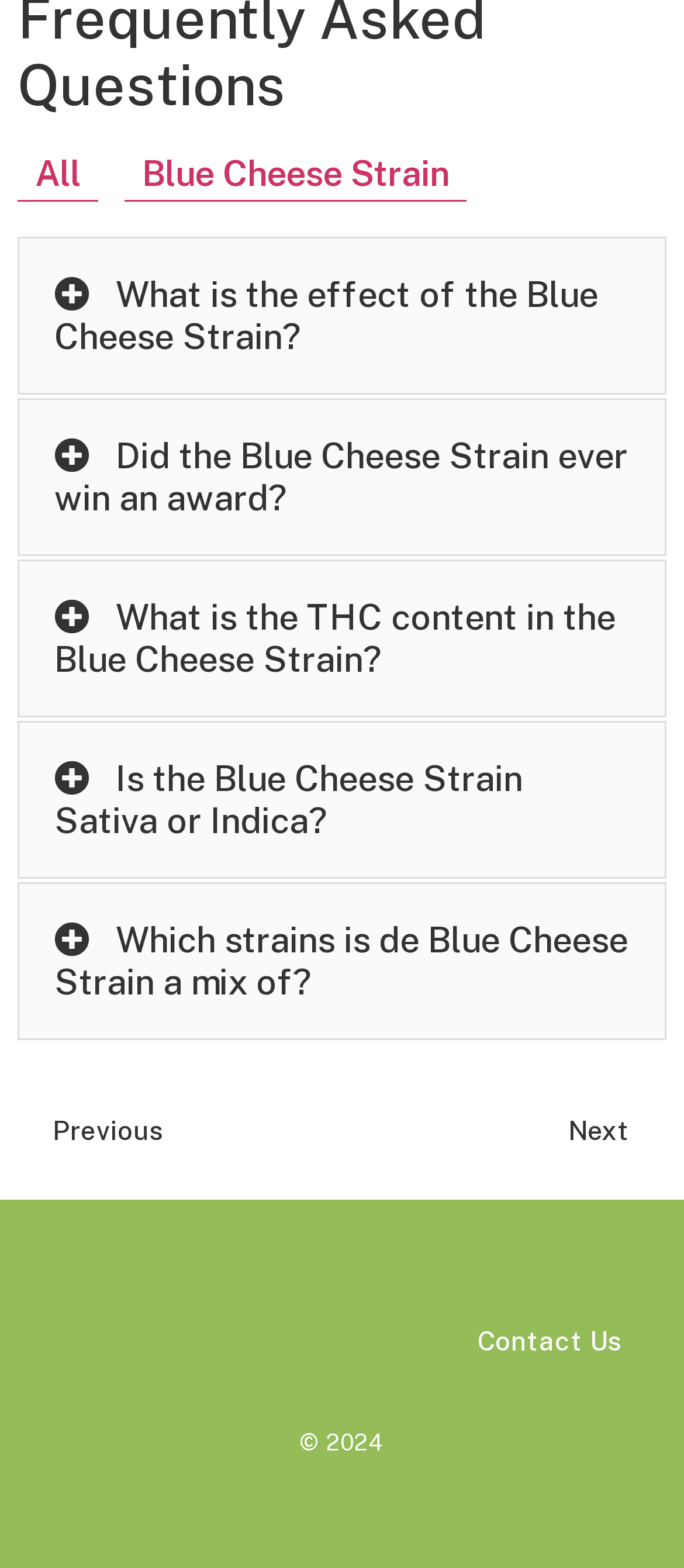What is the topic of the webpage?
Based on the image, please offer an in-depth response to the question.

The webpage appears to be about the Blue Cheese Strain, a type of cannabis, as indicated by the multiple headings and links related to this topic.